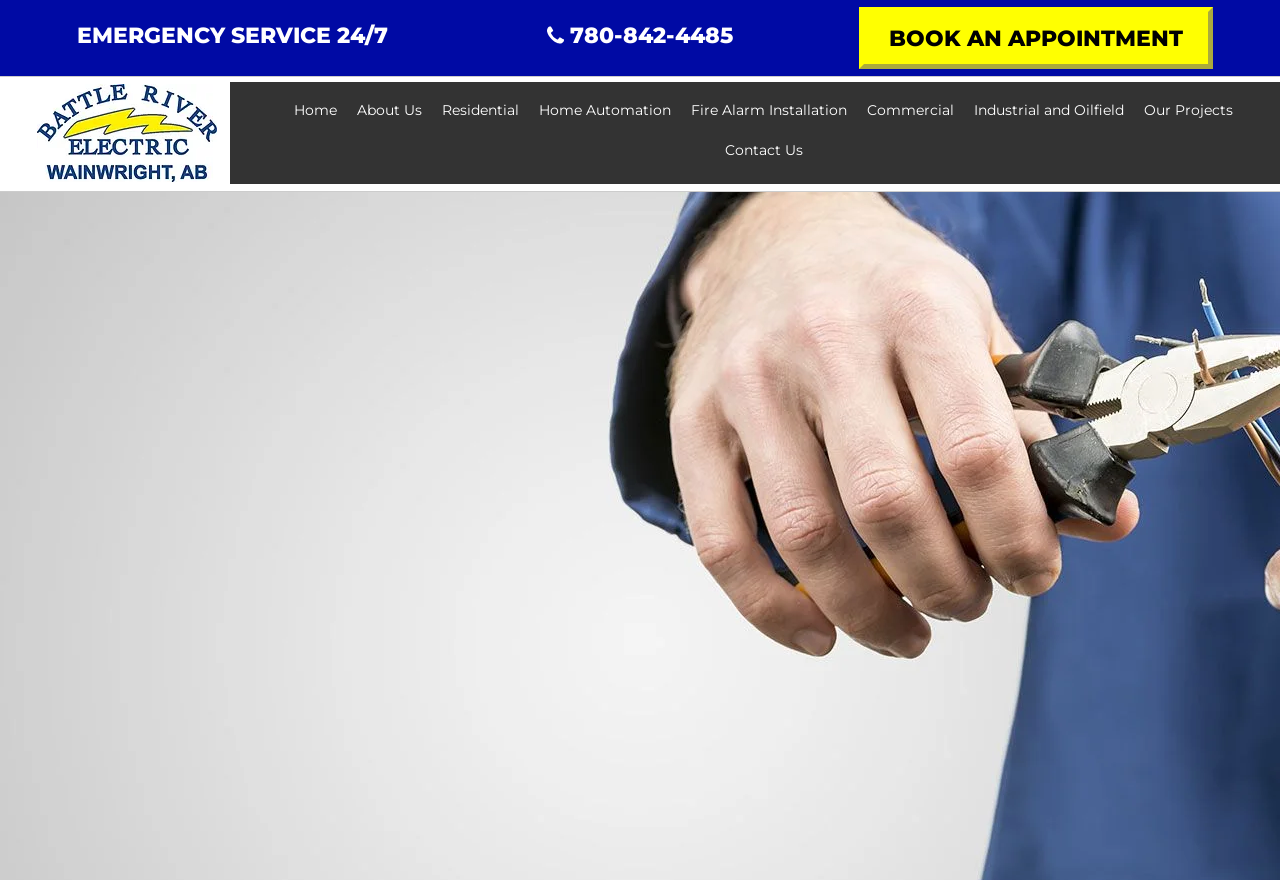Can you find the bounding box coordinates for the element to click on to achieve the instruction: "Learn about residential services"?

[0.345, 0.107, 0.405, 0.152]